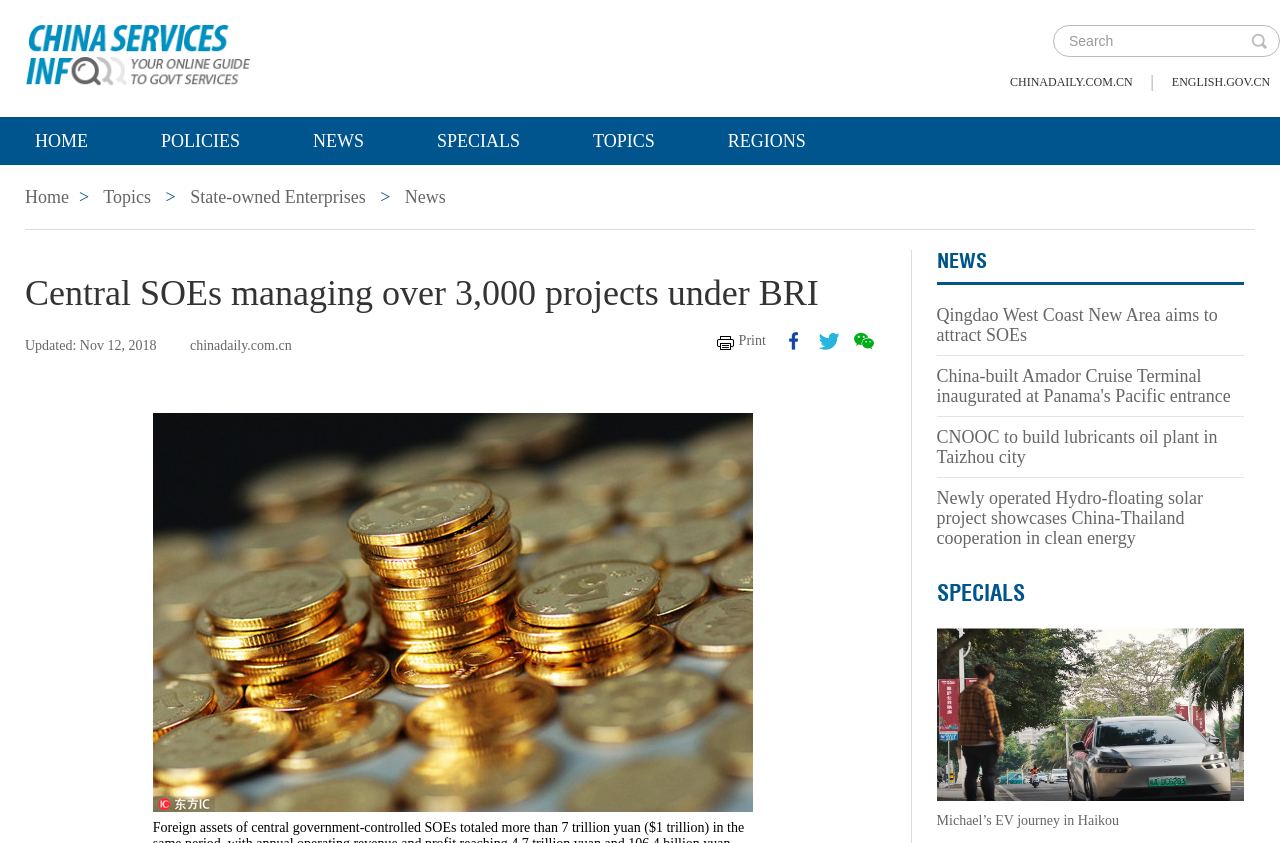What is the date of the last update?
From the image, provide a succinct answer in one word or a short phrase.

Nov 12, 2018